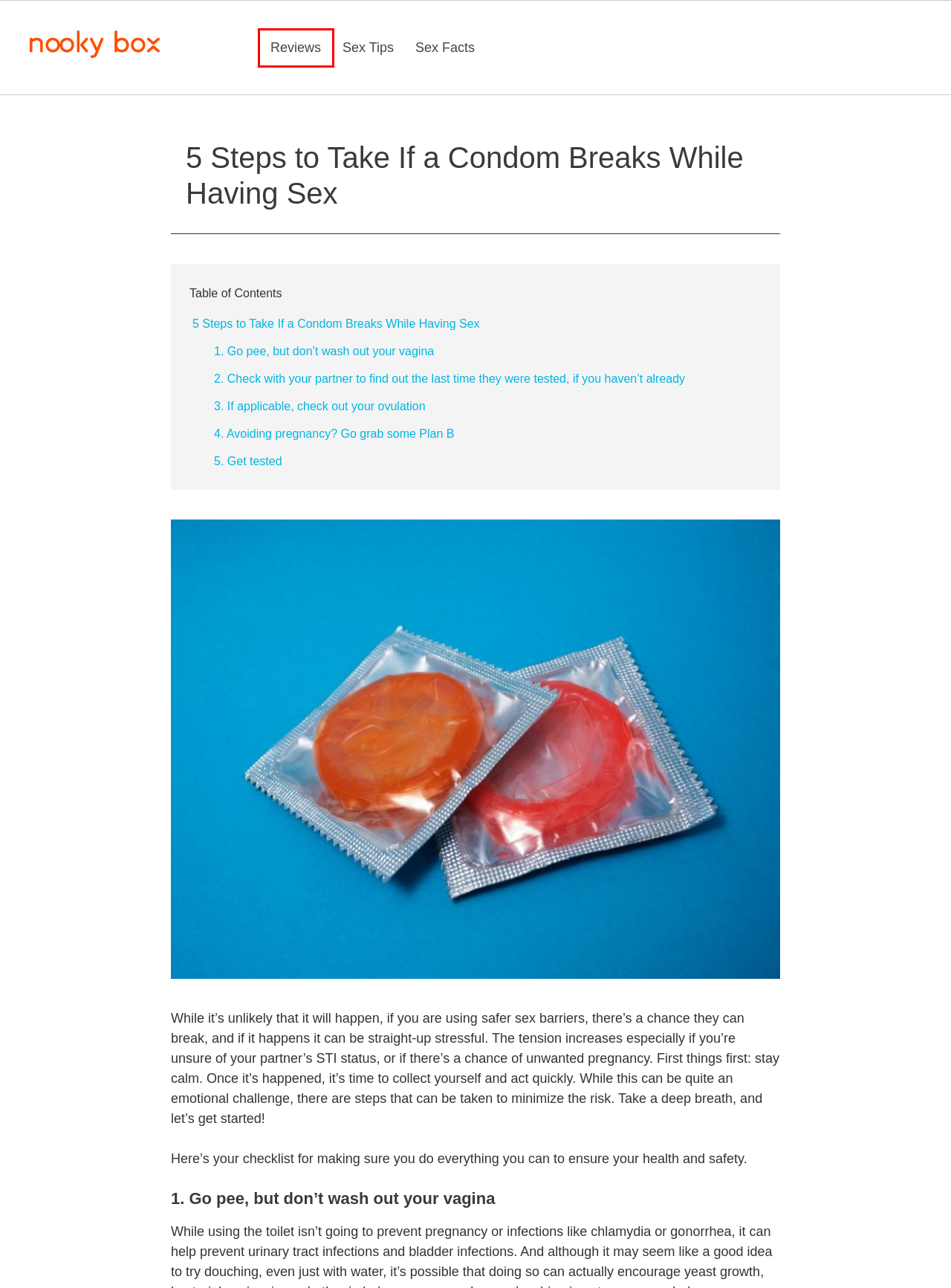Given a screenshot of a webpage with a red bounding box around a UI element, please identify the most appropriate webpage description that matches the new webpage after you click on the element. Here are the candidates:
A. Terms and Conditions - Nooky Box
B. Contact and Customer Support - The Nooky Box
C. ‎Life - Period Tracker Calendar on the App Store
D. Nooky Box - Dedicated to Better Sex
E. Privacy Policy - Nooky Box
F. Reviews - Nooky Box
G. Sex Facts - Learn Statistics & Facts About Sex - Nooky Box
H. Sex Tips & Tricks to Have Better Sex - Nooky Box

F